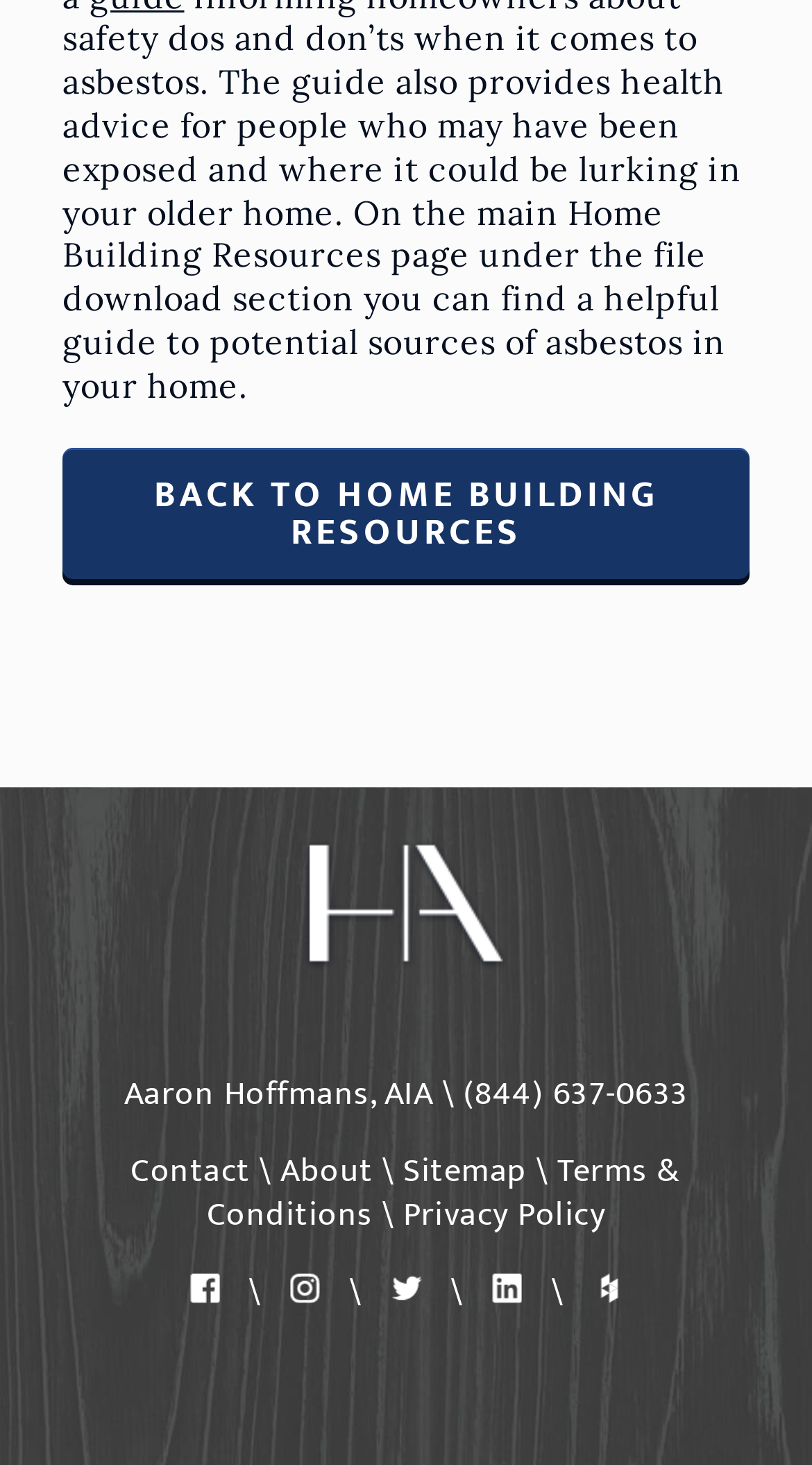What is the phone number provided on the webpage?
Answer the question with just one word or phrase using the image.

(844) 637-0633